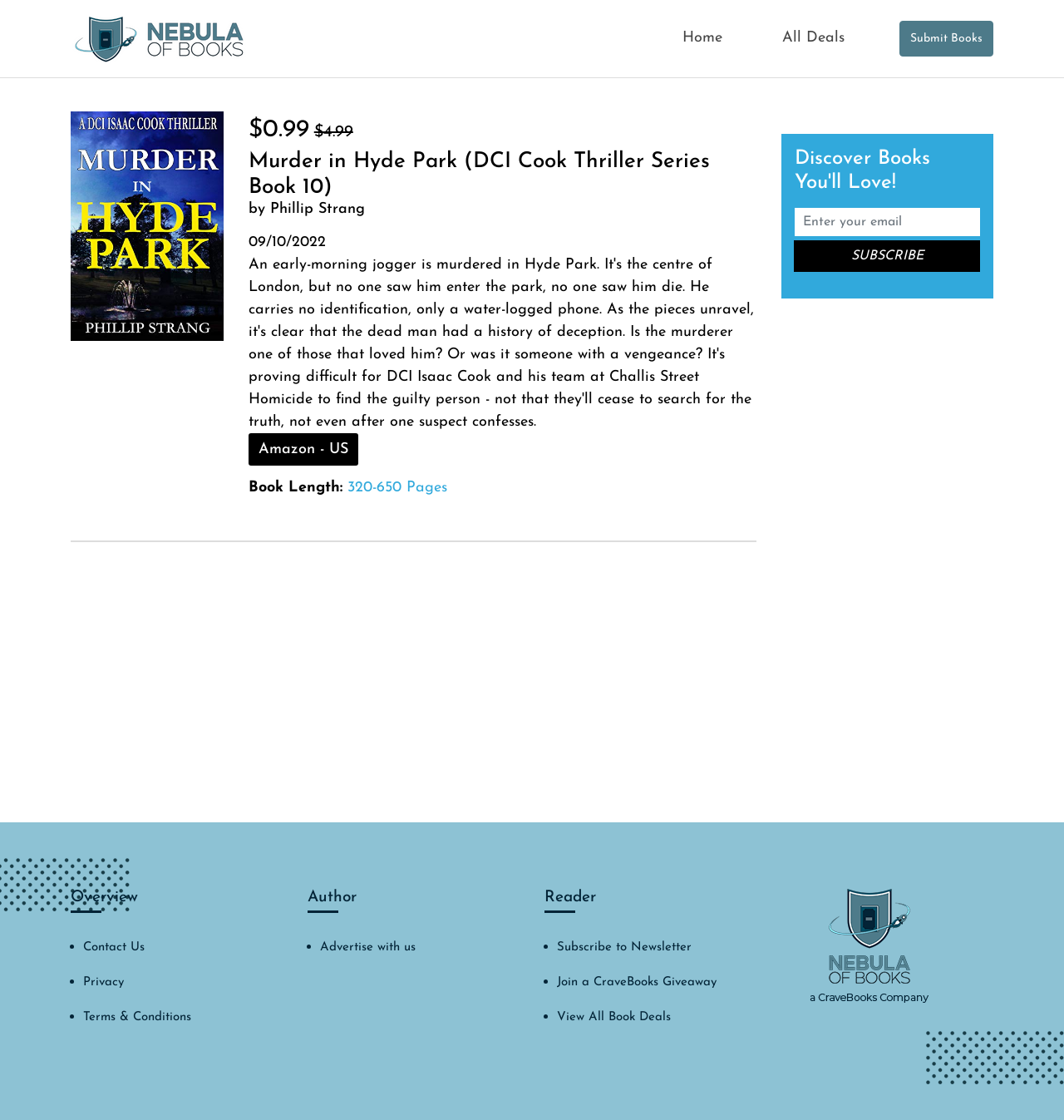Provide the bounding box coordinates of the area you need to click to execute the following instruction: "Contact us".

[0.078, 0.841, 0.136, 0.852]